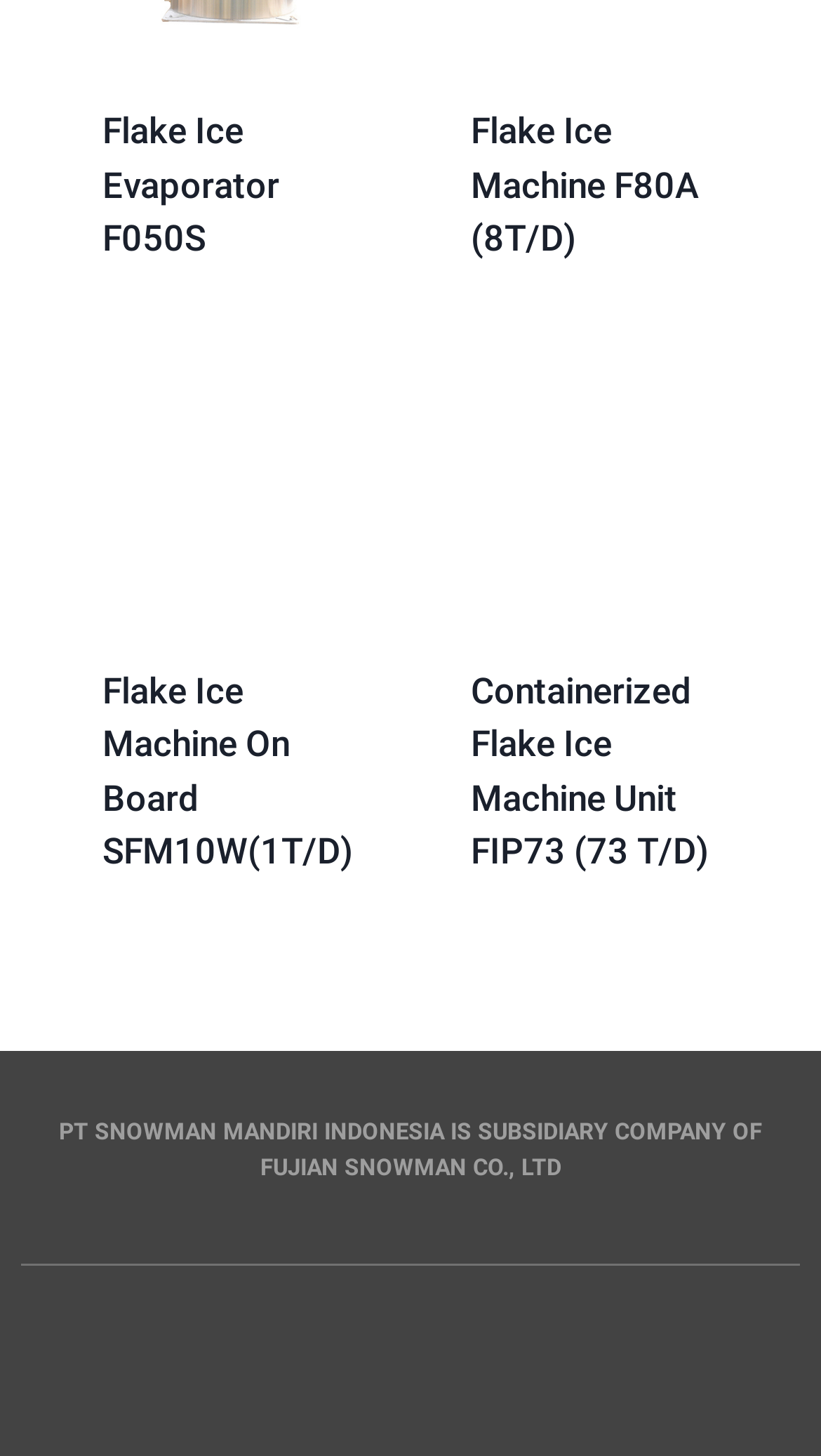Locate the bounding box coordinates of the element I should click to achieve the following instruction: "Explore Containerized Flake Ice Machine Unit FIP73 (73 T/D)".

[0.573, 0.46, 0.863, 0.599]